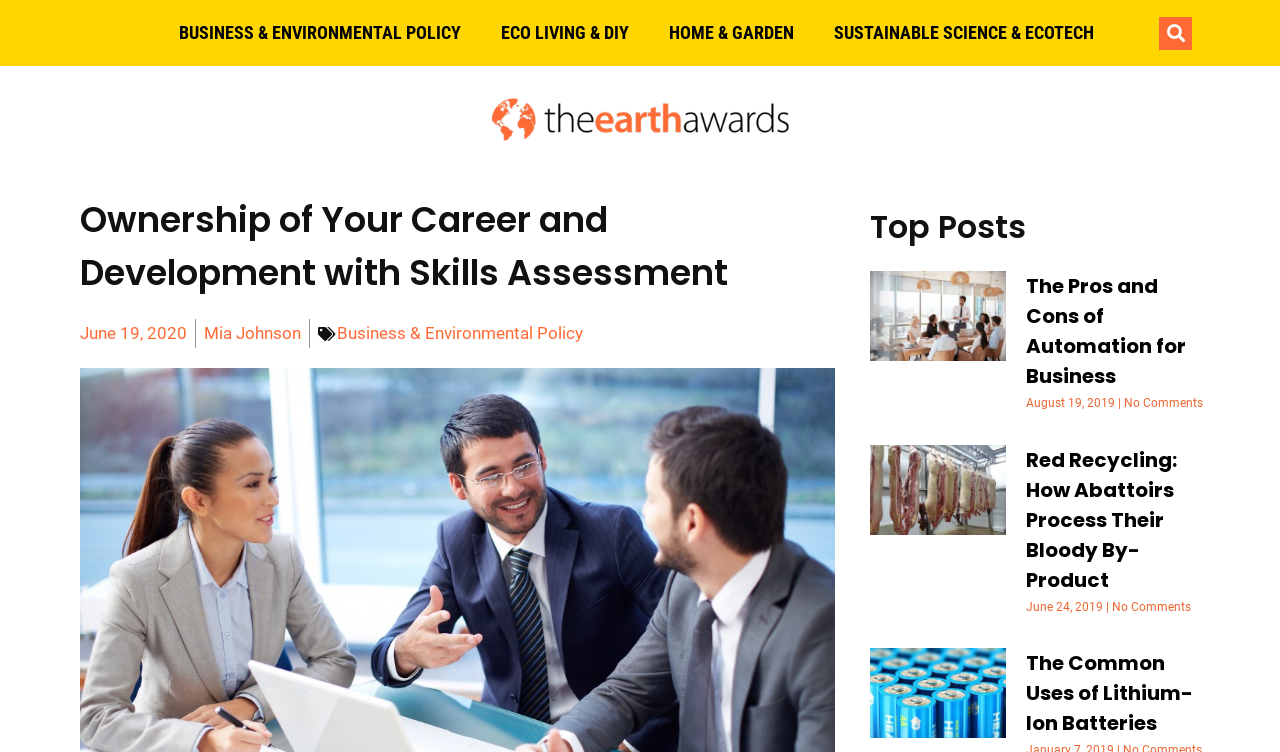Find the primary header on the webpage and provide its text.

Ownership of Your Career and Development with Skills Assessment